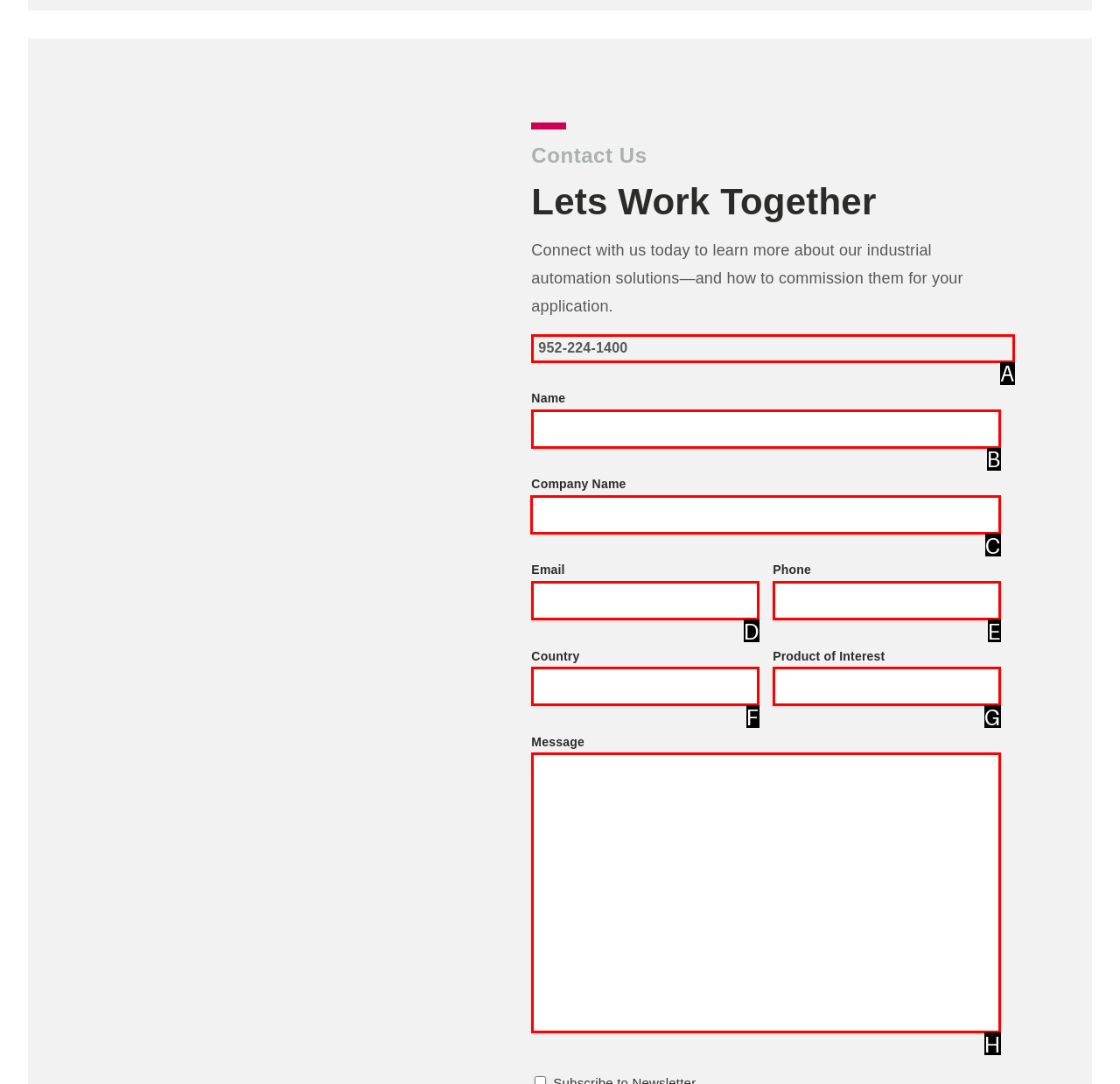Indicate which HTML element you need to click to complete the task: Click the link '728'. Provide the letter of the selected option directly.

None